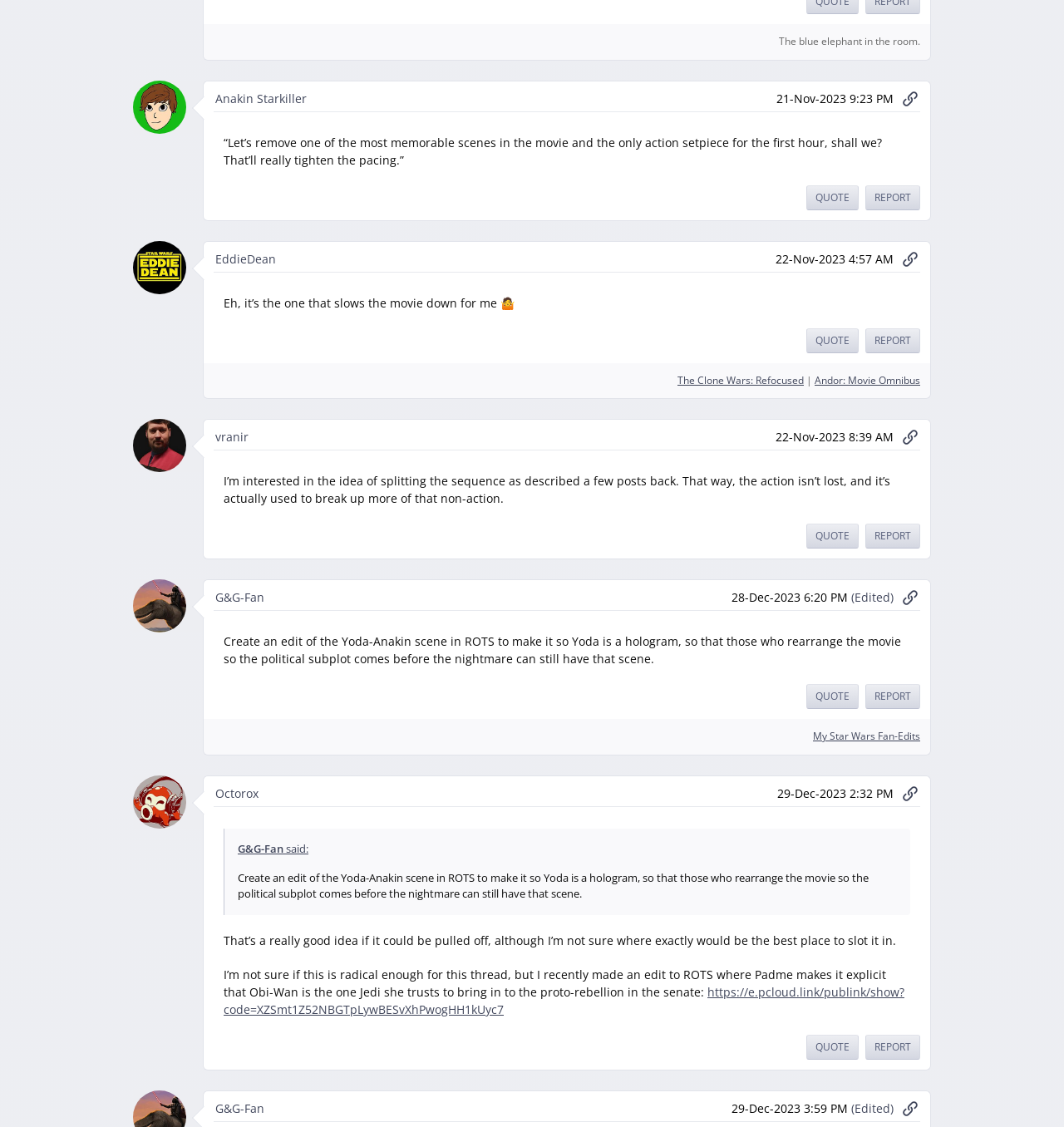Provide your answer in a single word or phrase: 
Who posted the second article?

EddieDean